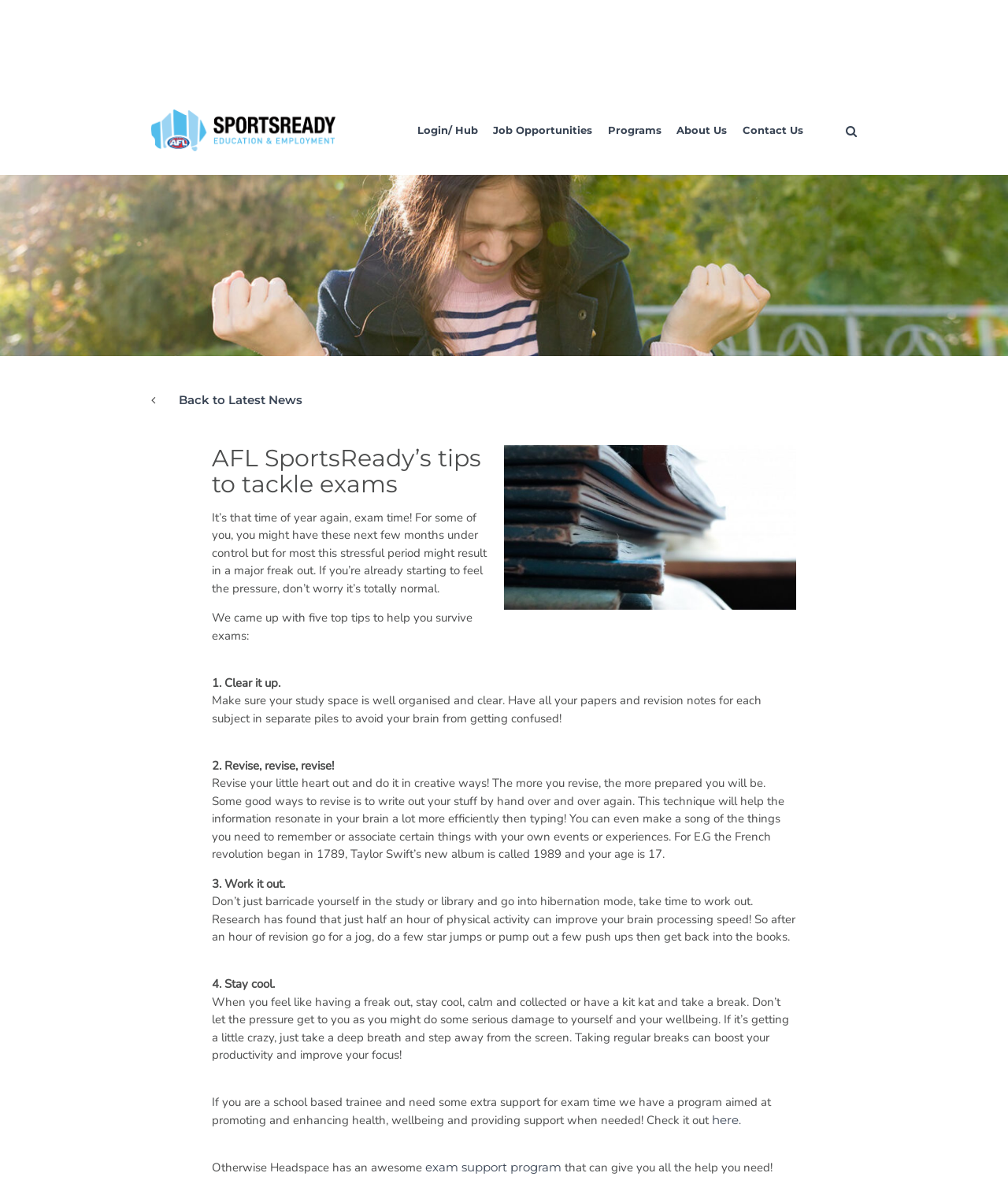What is the purpose of the 'JOB SEEKERS' link?
Could you answer the question with a detailed and thorough explanation?

The 'JOB SEEKERS' link is likely intended for individuals who are looking for job opportunities. The link is accompanied by an icon and is located in the top navigation bar, suggesting that it is a prominent feature of the webpage. Clicking on this link may take the user to a page with job listings or resources for job seekers.